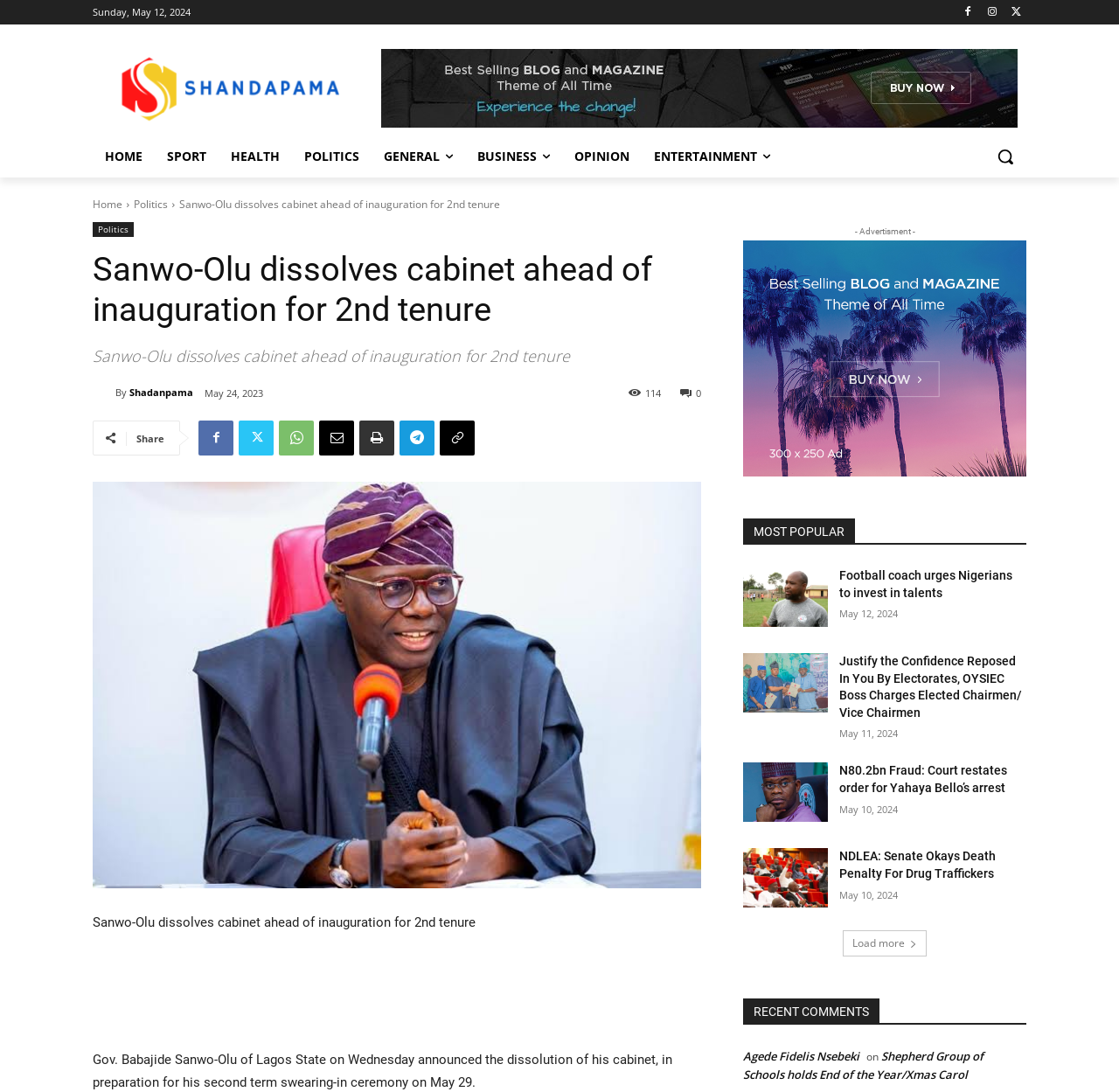Identify the bounding box coordinates for the UI element described as follows: "Copy URL". Ensure the coordinates are four float numbers between 0 and 1, formatted as [left, top, right, bottom].

[0.393, 0.385, 0.424, 0.417]